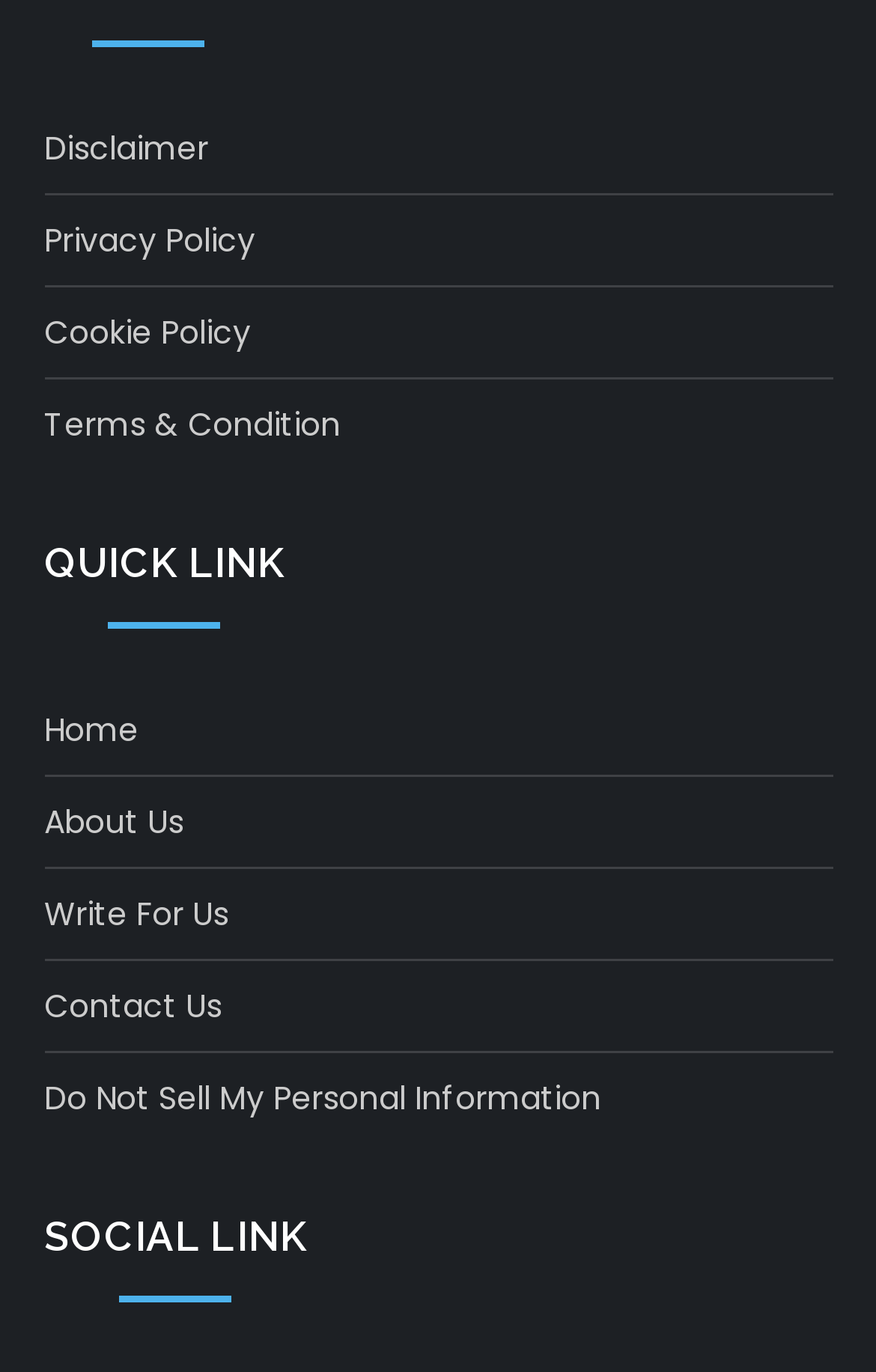Identify the bounding box coordinates necessary to click and complete the given instruction: "contact us".

[0.05, 0.711, 0.253, 0.754]